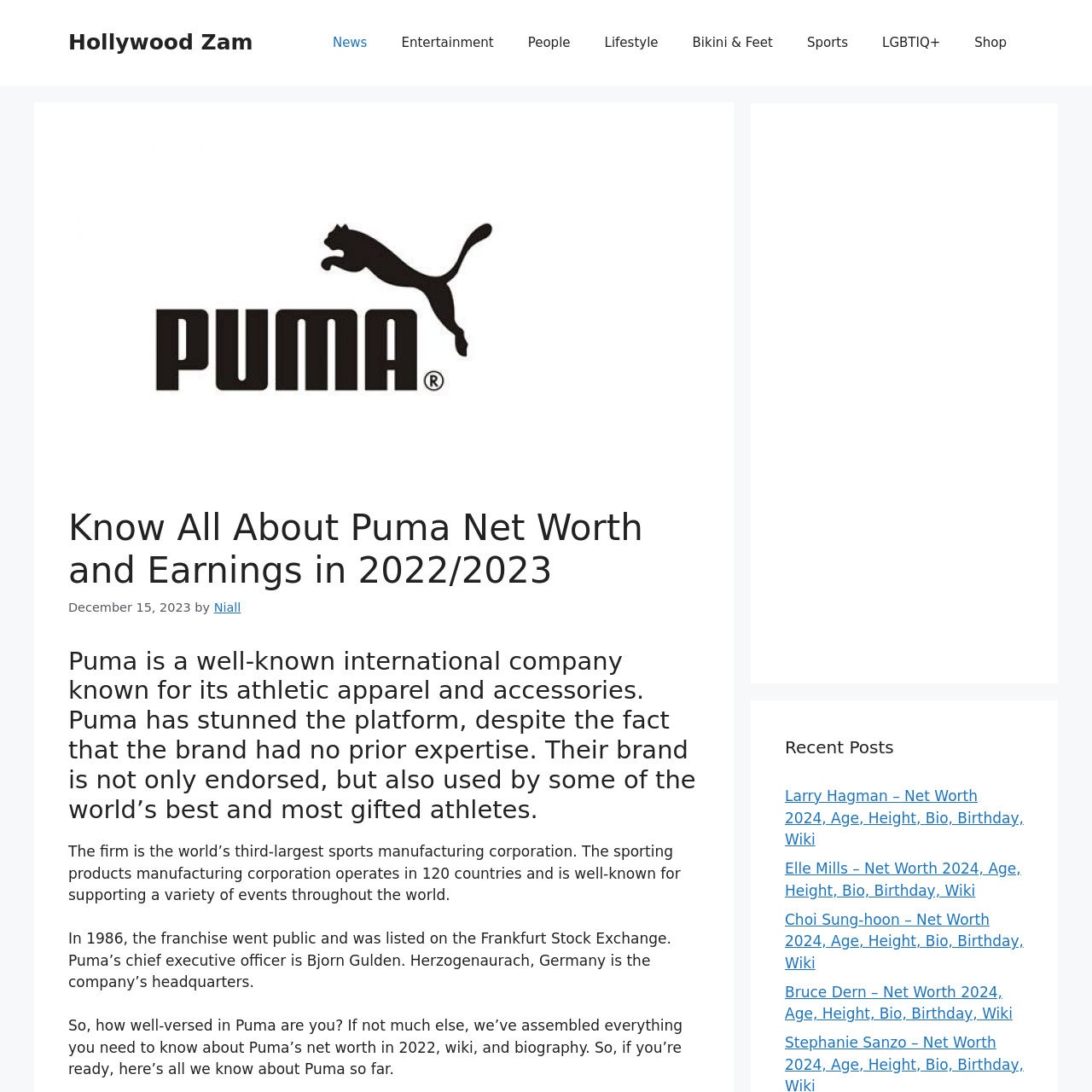Create an elaborate caption for the webpage.

The webpage is about Puma, a well-known international company that specializes in athletic apparel and accessories. At the top of the page, there is a banner with a link to the website "Hollywood Zam" and a navigation menu with 9 links to different categories, including News, Entertainment, People, and Sports.

Below the navigation menu, there is an image of Puma, and a header section that contains the title "Know All About Puma Net Worth and Earnings in 2022/2023" and a timestamp "December 15, 2023". The title is followed by a brief introduction to Puma, describing it as a company that has stunned the platform despite having no prior expertise.

The main content of the page is divided into several paragraphs, which provide information about Puma's history, operations, and leadership. The text explains that Puma is the world's third-largest sports manufacturing corporation, operating in 120 countries, and is known for supporting various events worldwide. It also mentions that the company went public in 1986 and is listed on the Frankfurt Stock Exchange, with its headquarters in Herzogenaurach, Germany.

Further down the page, there is a section with the heading "Recent Posts", which contains 4 links to articles about different celebrities, including Larry Hagman, Elle Mills, Choi Sung-hoon, and Bruce Dern. On the right side of the page, there is an advertisement iframe.

Overall, the webpage provides an overview of Puma's history, operations, and leadership, as well as links to related articles and an advertisement.